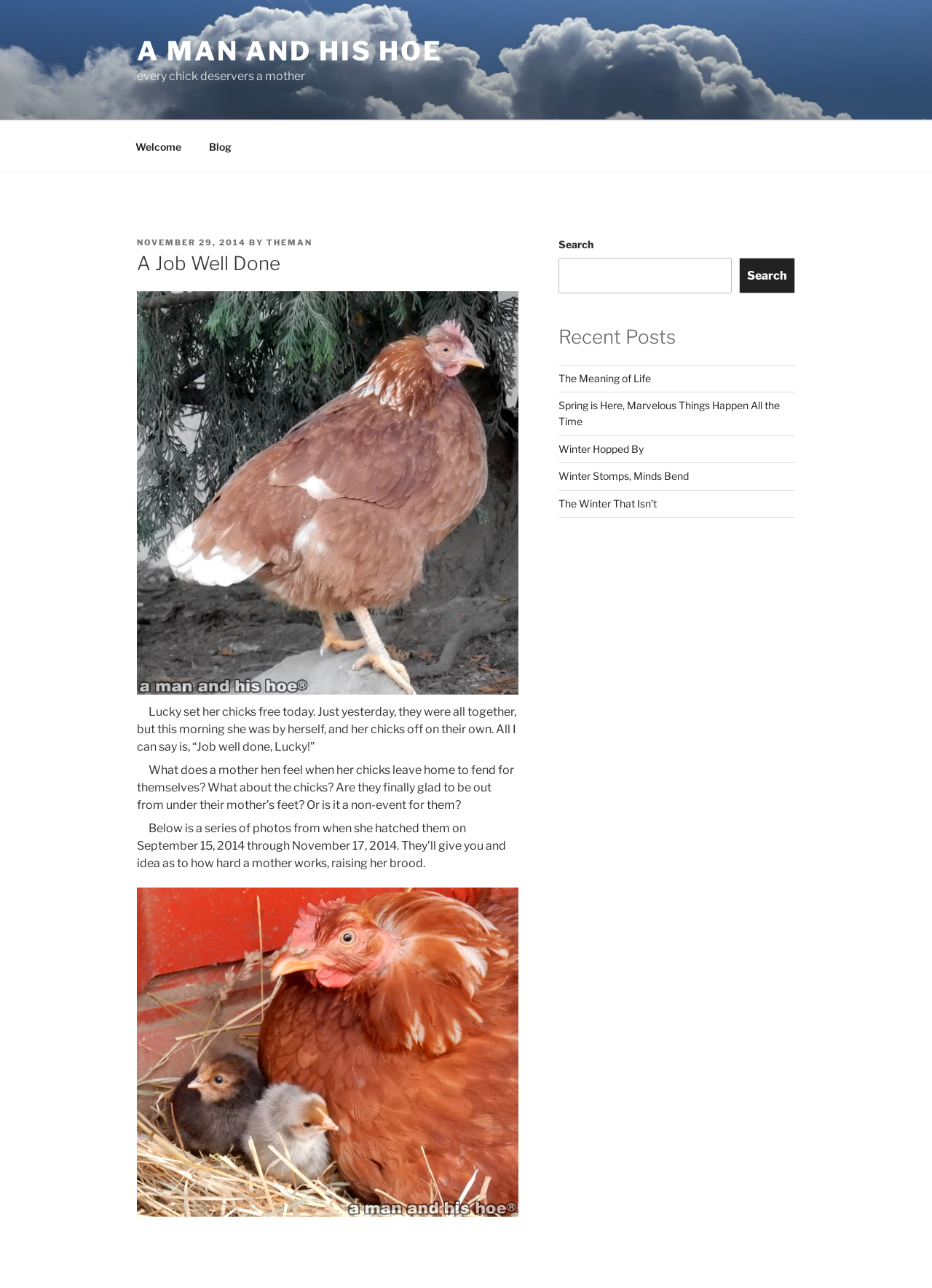Locate the bounding box coordinates of the area that needs to be clicked to fulfill the following instruction: "search for something". The coordinates should be in the format of four float numbers between 0 and 1, namely [left, top, right, bottom].

[0.599, 0.2, 0.785, 0.228]